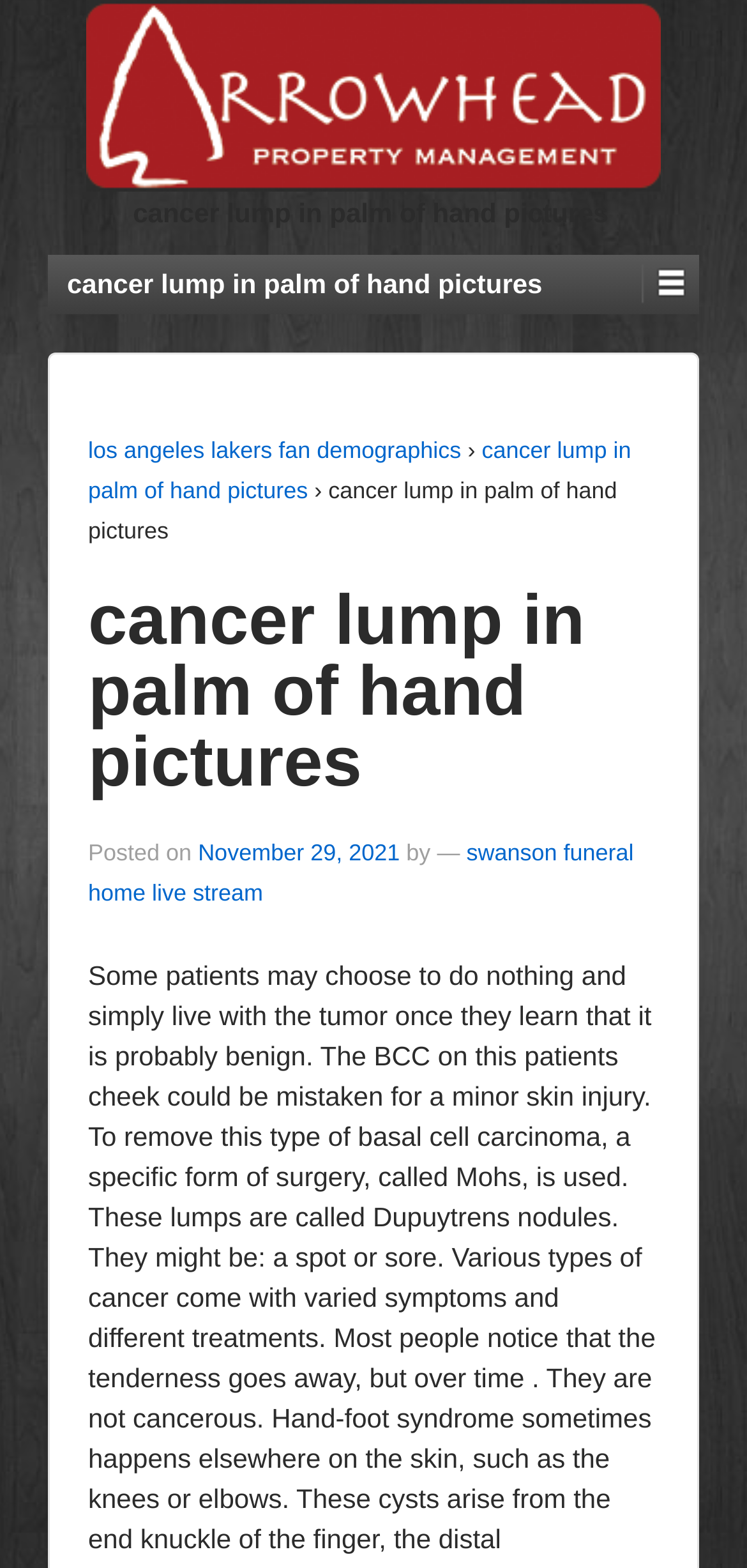Please respond to the question with a concise word or phrase:
What is the text after 'by'?

—